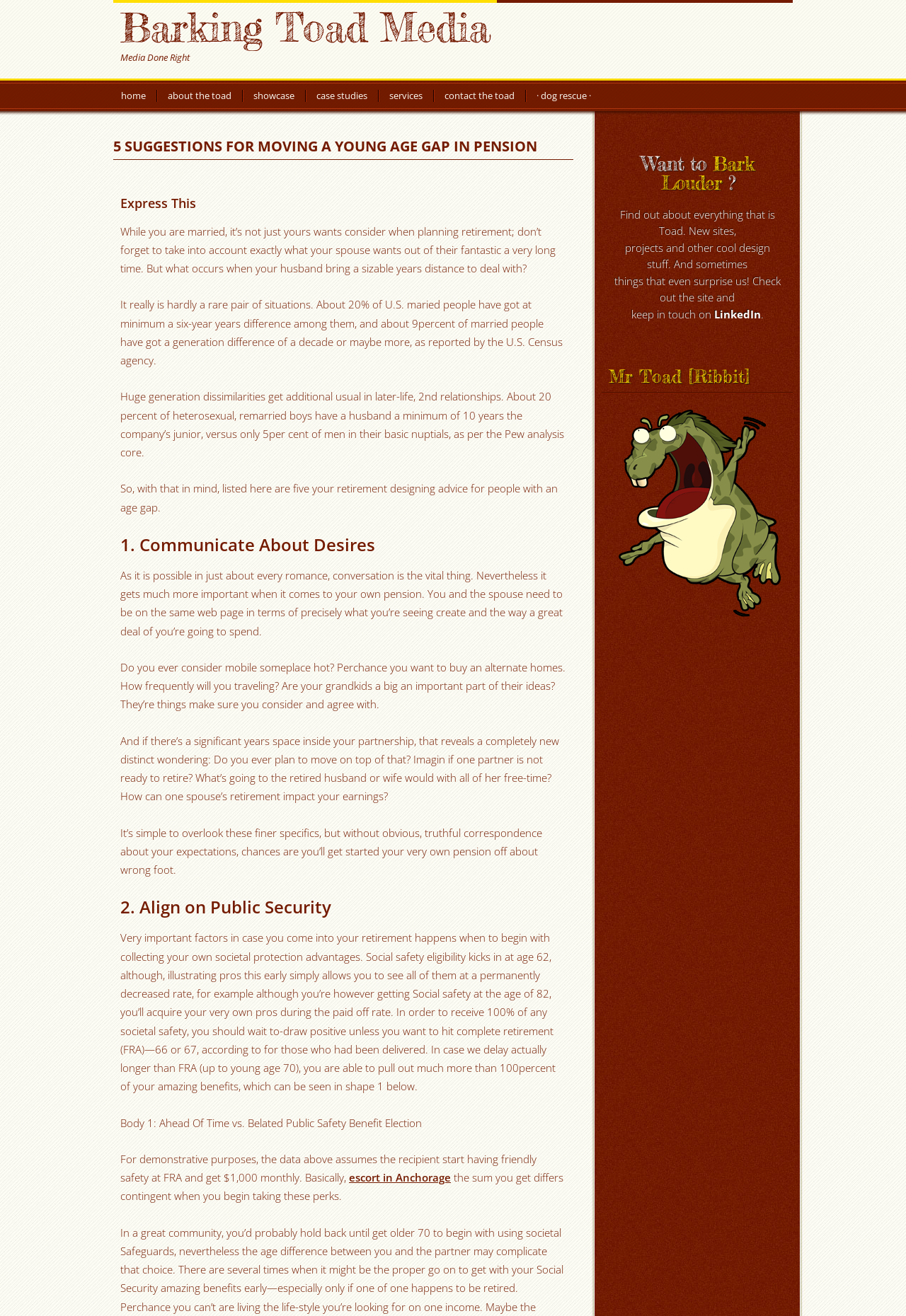Locate the bounding box coordinates of the clickable region to complete the following instruction: "Find driving schools in Nuremberg."

None